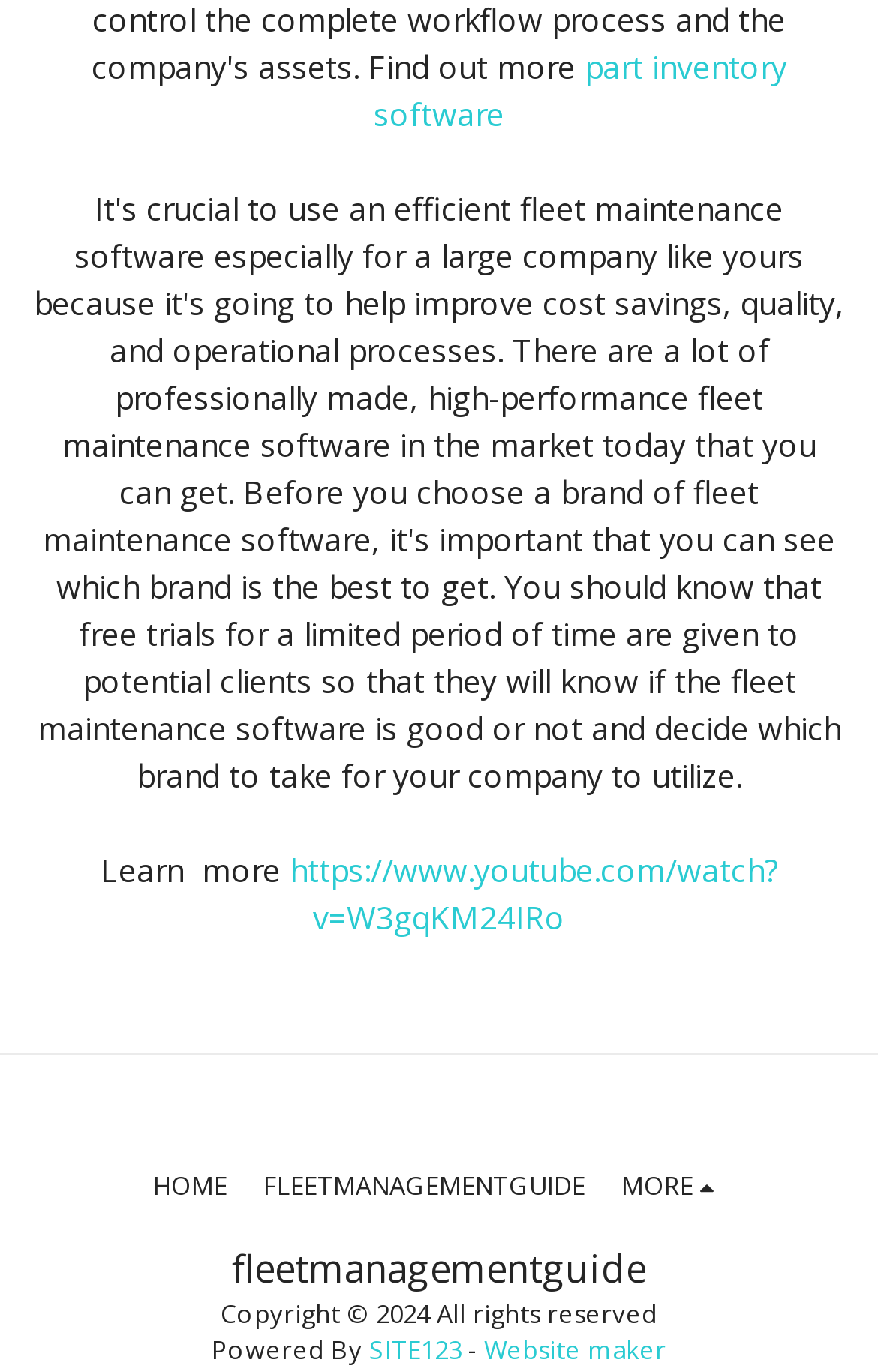Identify the bounding box coordinates for the UI element described as: "Website maker".

[0.551, 0.97, 0.759, 0.995]